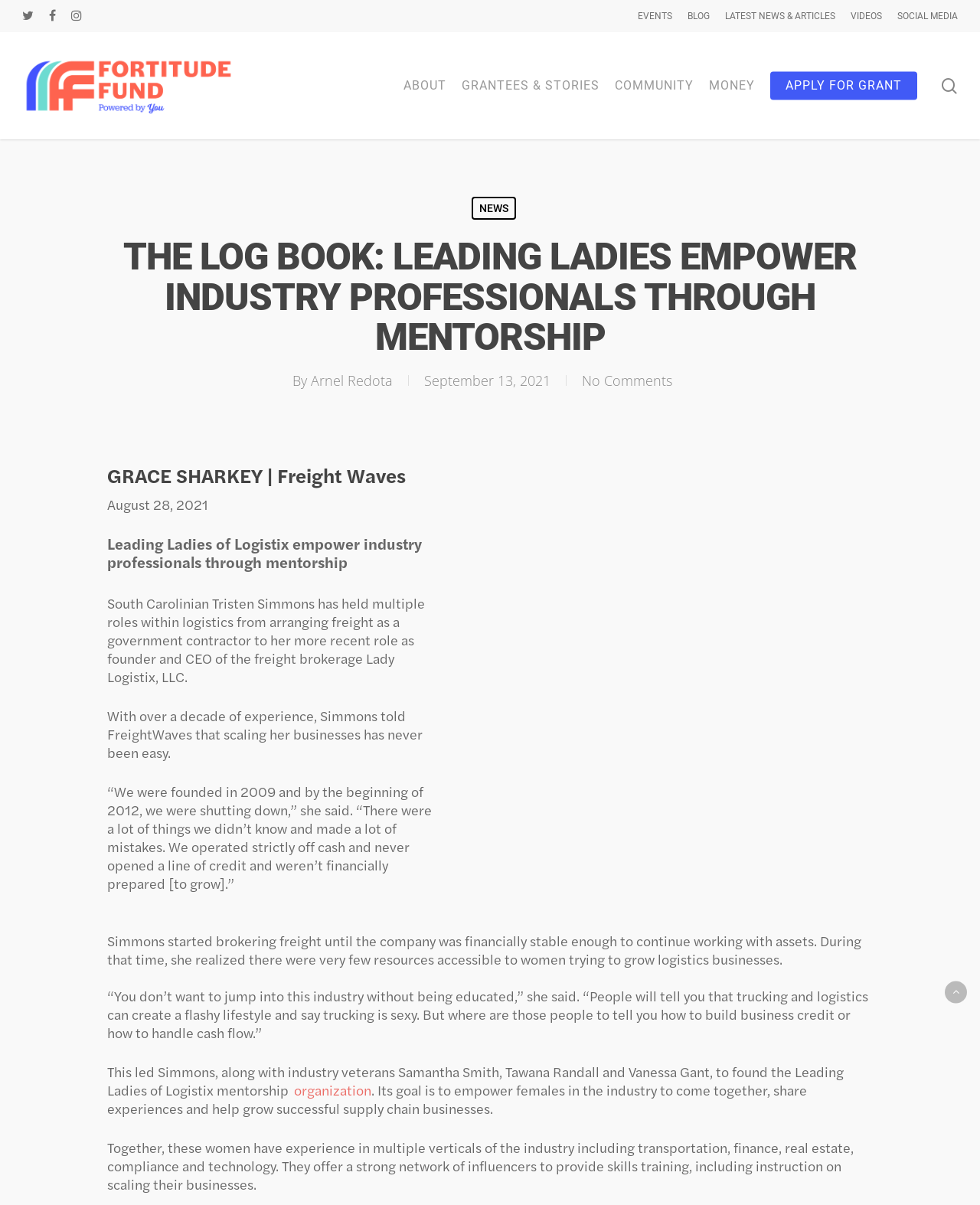Show the bounding box coordinates for the element that needs to be clicked to execute the following instruction: "Learn more about Fortitude Fund". Provide the coordinates in the form of four float numbers between 0 and 1, i.e., [left, top, right, bottom].

[0.022, 0.046, 0.241, 0.097]